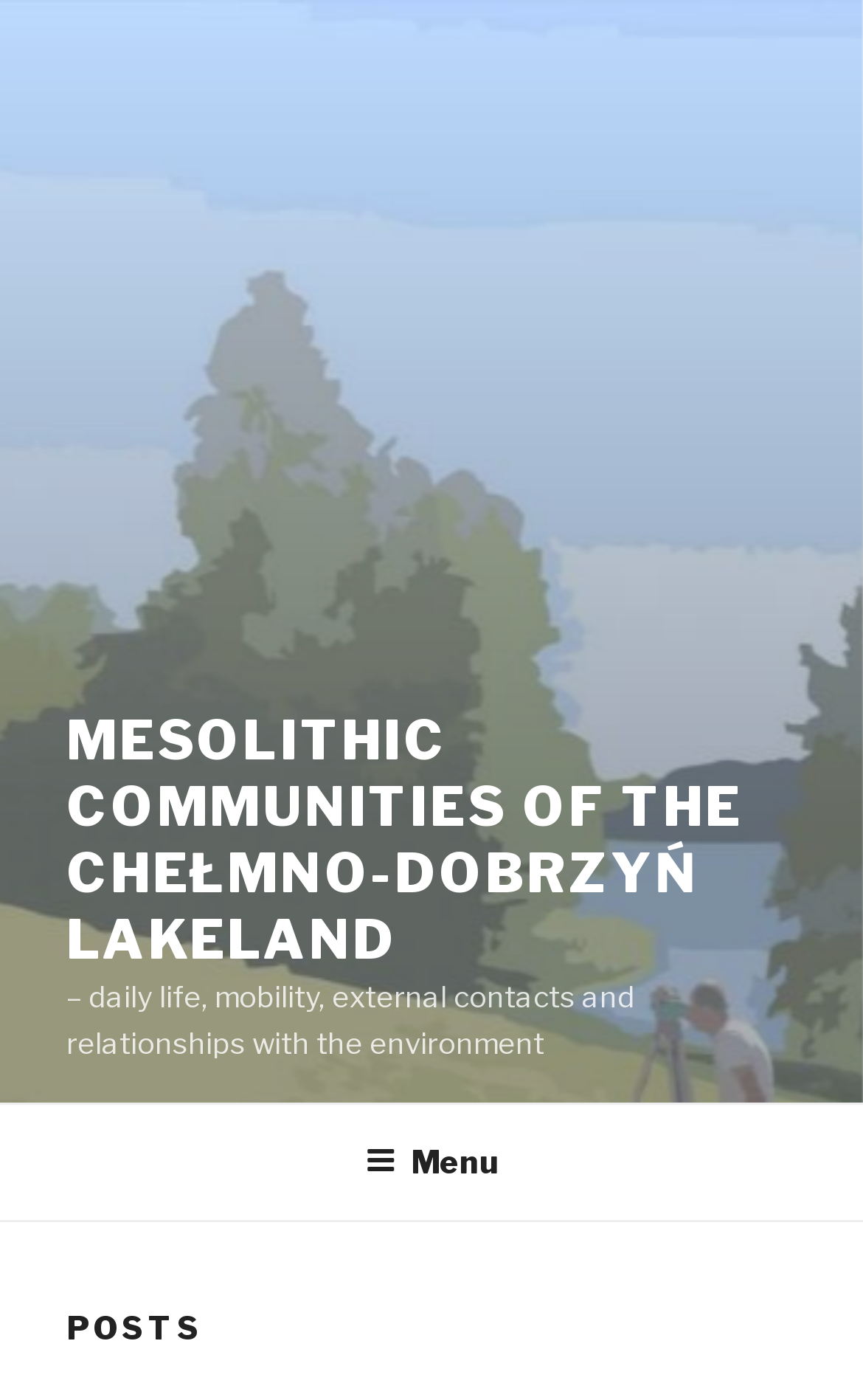Give a concise answer using only one word or phrase for this question:
How many main sections are there in the top menu?

One